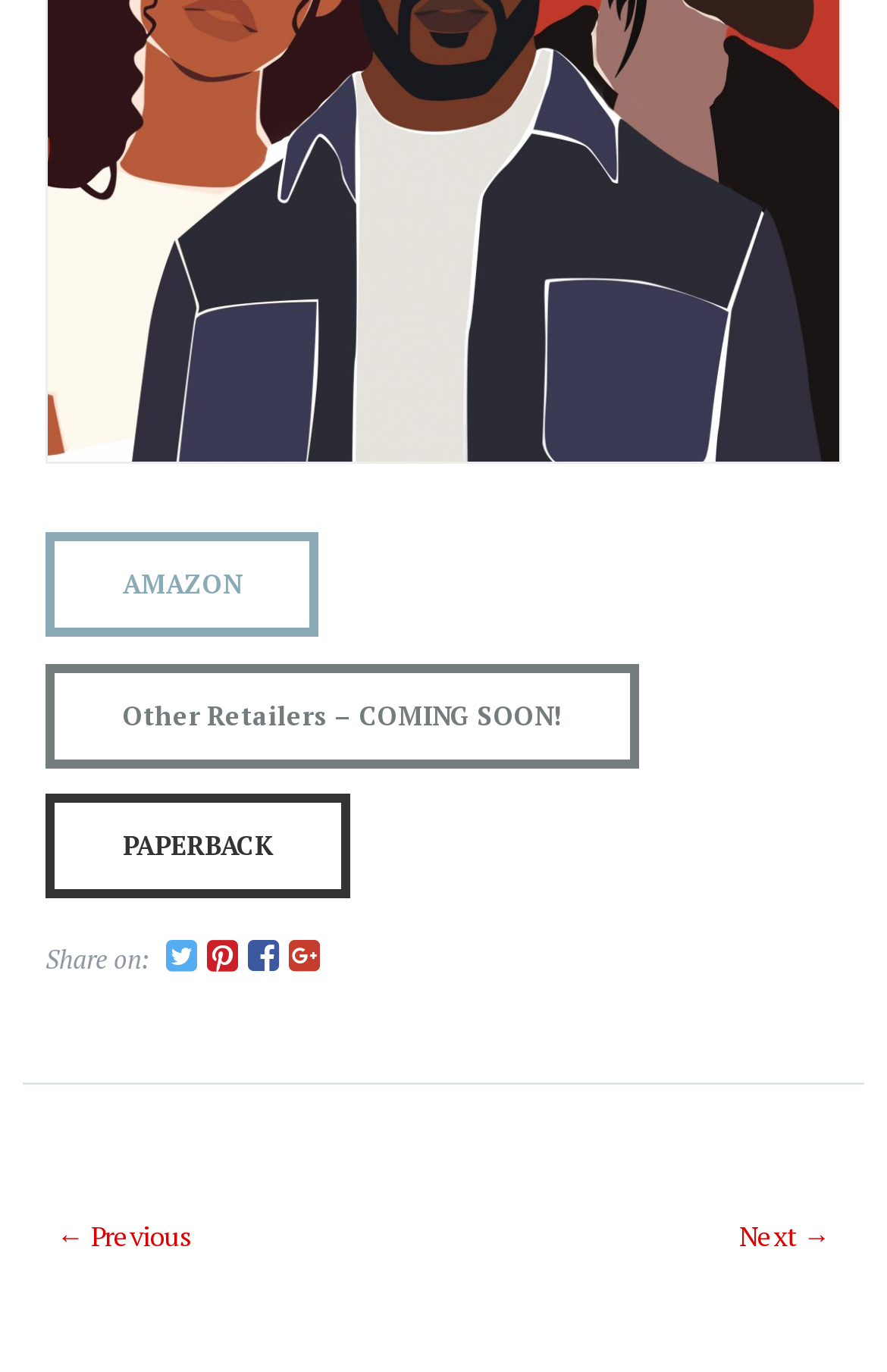Given the element description, predict the bounding box coordinates in the format (top-left x, top-left y, bottom-right x, bottom-right y), using floating point numbers between 0 and 1: ← Previous

[0.064, 0.889, 0.218, 0.914]